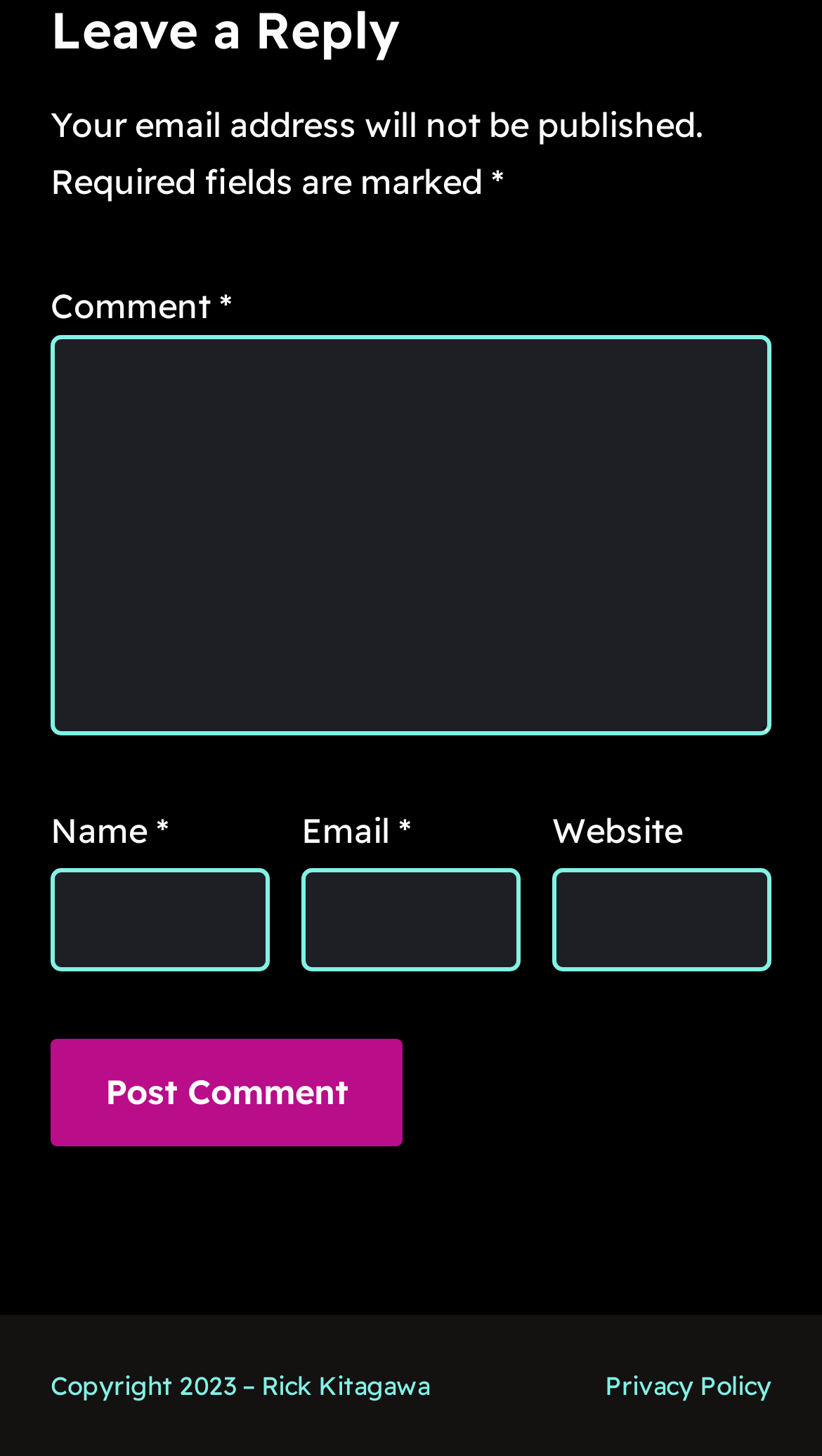Give a one-word or one-phrase response to the question:
What is the purpose of the textbox with label 'Email'?

Enter email address